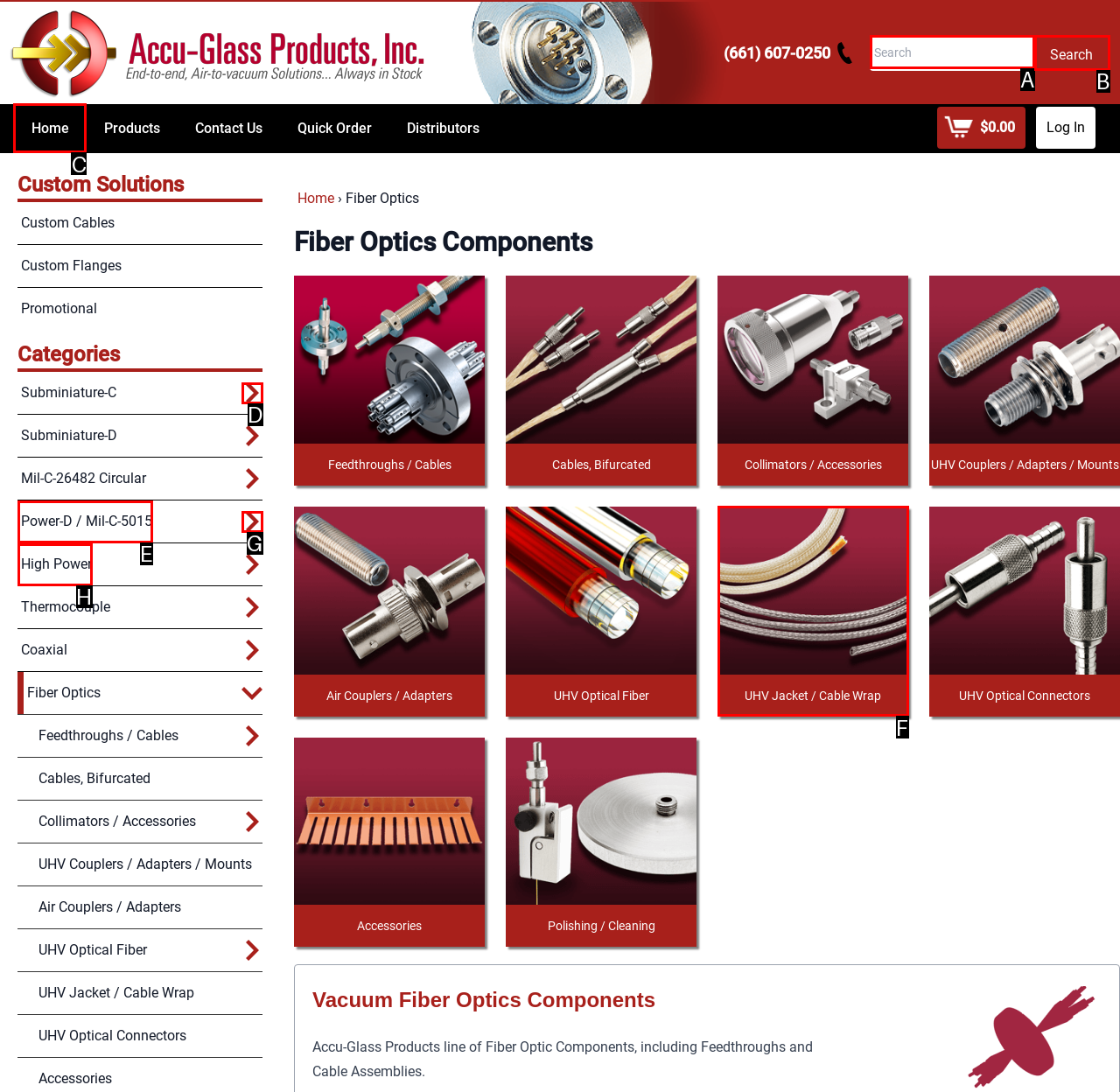Point out the correct UI element to click to carry out this instruction: go to the Home page
Answer with the letter of the chosen option from the provided choices directly.

C